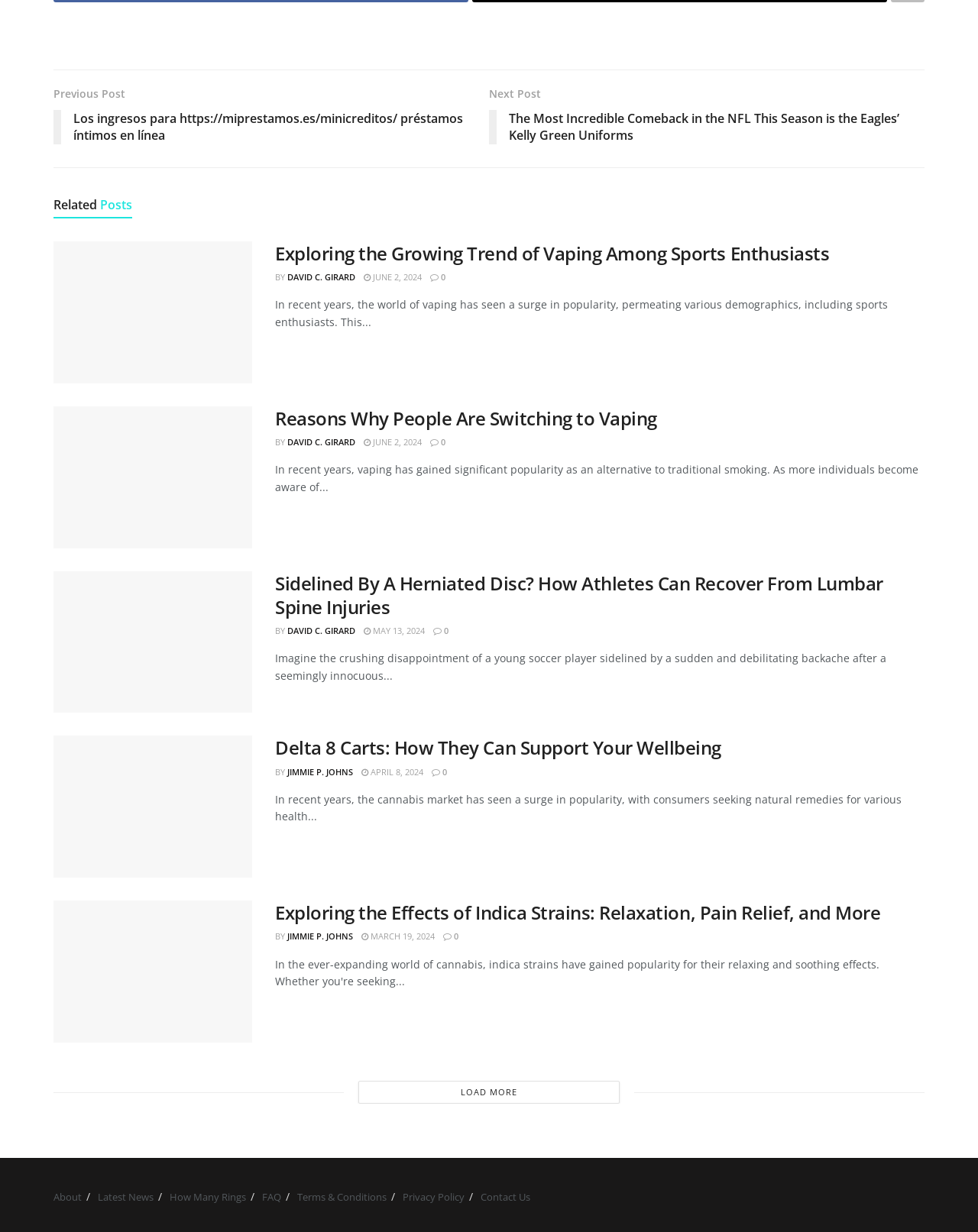What is the topic of the article with the heading 'Sidelined By A Herniated Disc?'
Kindly offer a detailed explanation using the data available in the image.

The article with the heading 'Sidelined By A Herniated Disc?' appears to be about the recovery process for athletes who have suffered lumbar spine injuries, specifically herniated discs. The article likely provides information and advice on how to recover from such injuries and return to athletic activity.